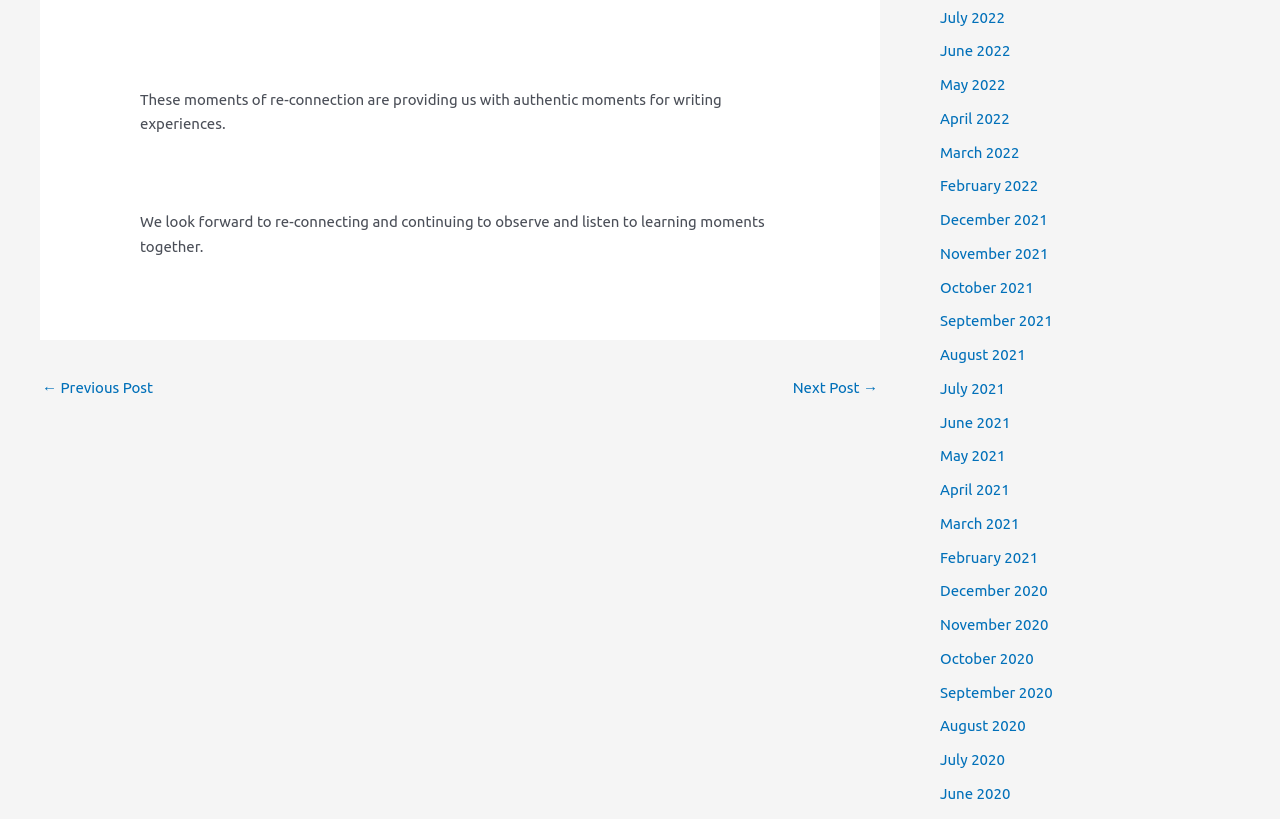Determine the bounding box coordinates of the target area to click to execute the following instruction: "view June 2022 posts."

[0.734, 0.052, 0.789, 0.072]